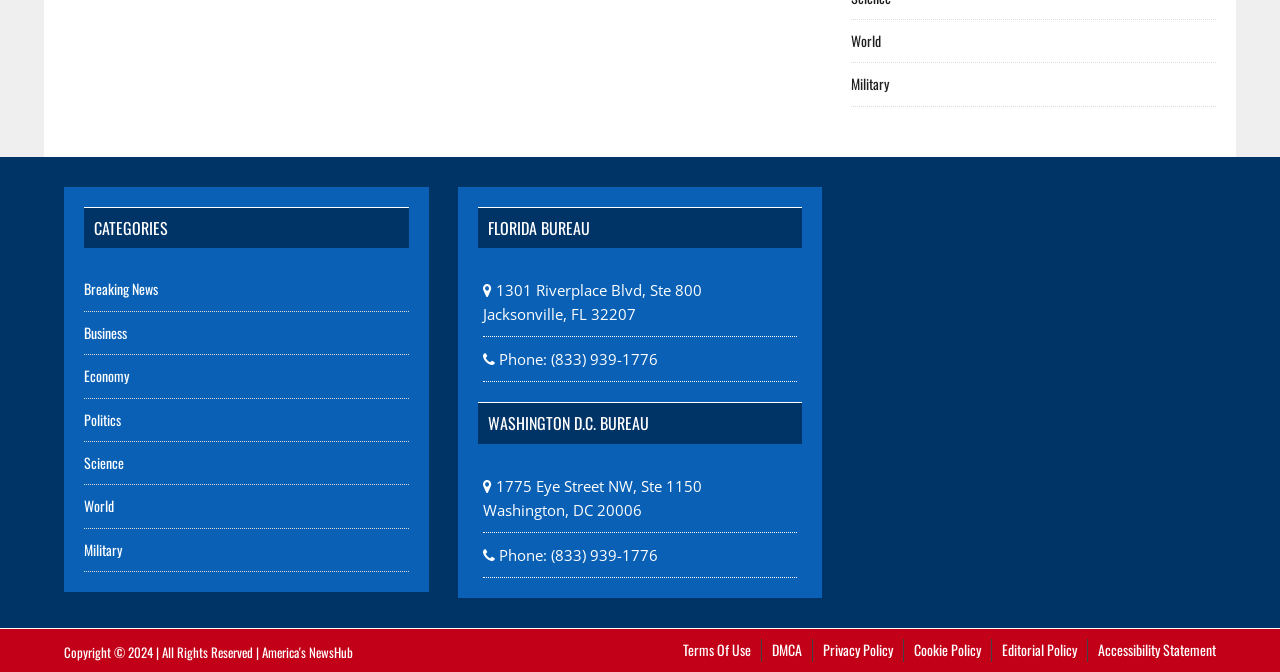Can you provide the bounding box coordinates for the element that should be clicked to implement the instruction: "Visit the Florida Bureau"?

[0.377, 0.417, 0.548, 0.483]